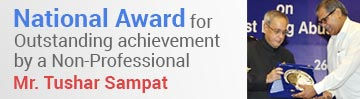Provide a comprehensive description of the image.

The image highlights the prestigious "National Award for Outstanding Achievement by a Non-Professional," which is being presented to Mr. Tushar Sampat. The scene captures a moment of recognition, showcasing two individuals—one of whom is likely an official or dignitary—handing the award to Mr. Sampat. Emphasizing the importance of this accolade, the image reflects a significant moment of honor and appreciation for contributions made outside traditional professional boundaries. The award itself, possibly displayed in a case or on a podium, signifies the acknowledgment of exemplary achievements that impact society positively. The professional setting and the formal attire of the presenters further accentuate the ceremony's importance.